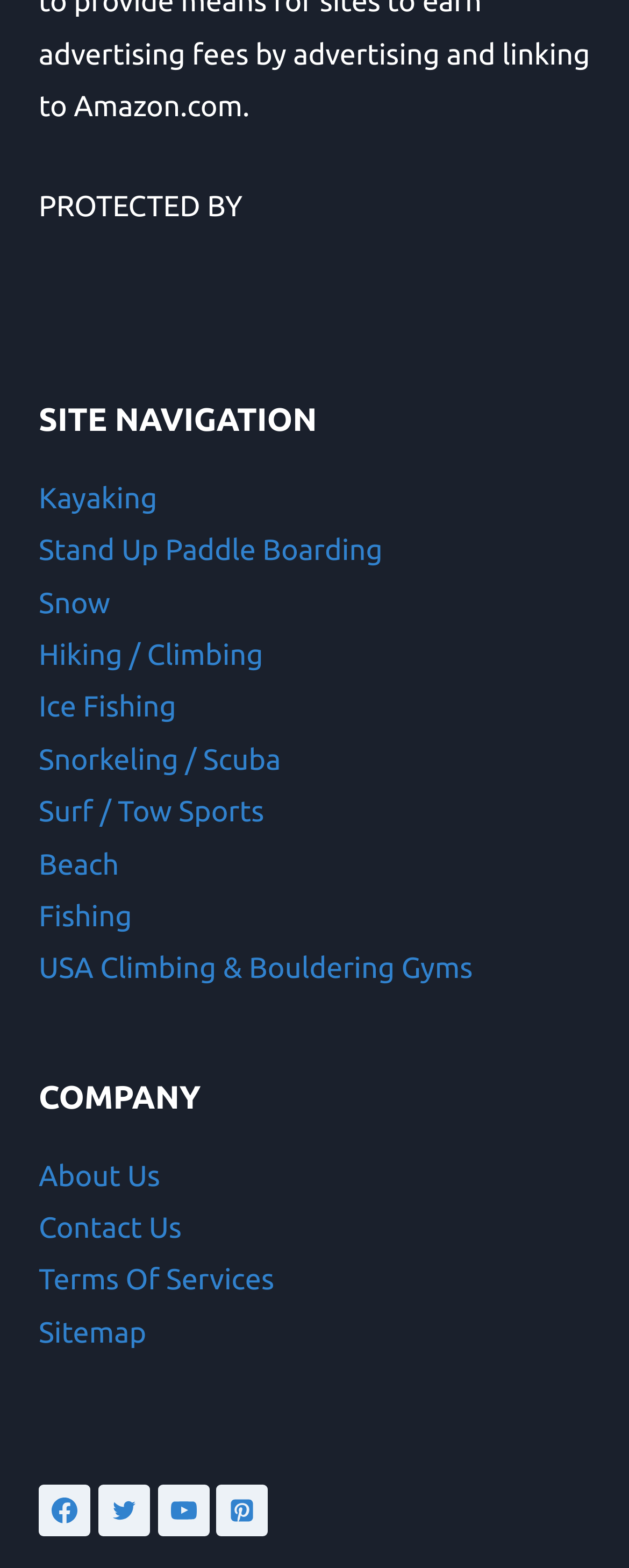What is the company information section titled?
Answer the question in as much detail as possible.

The company information section is titled 'COMPANY', which is a heading element with ID 650. This section includes links to 'About Us', 'Contact Us', 'Terms Of Services', and 'Sitemap'.